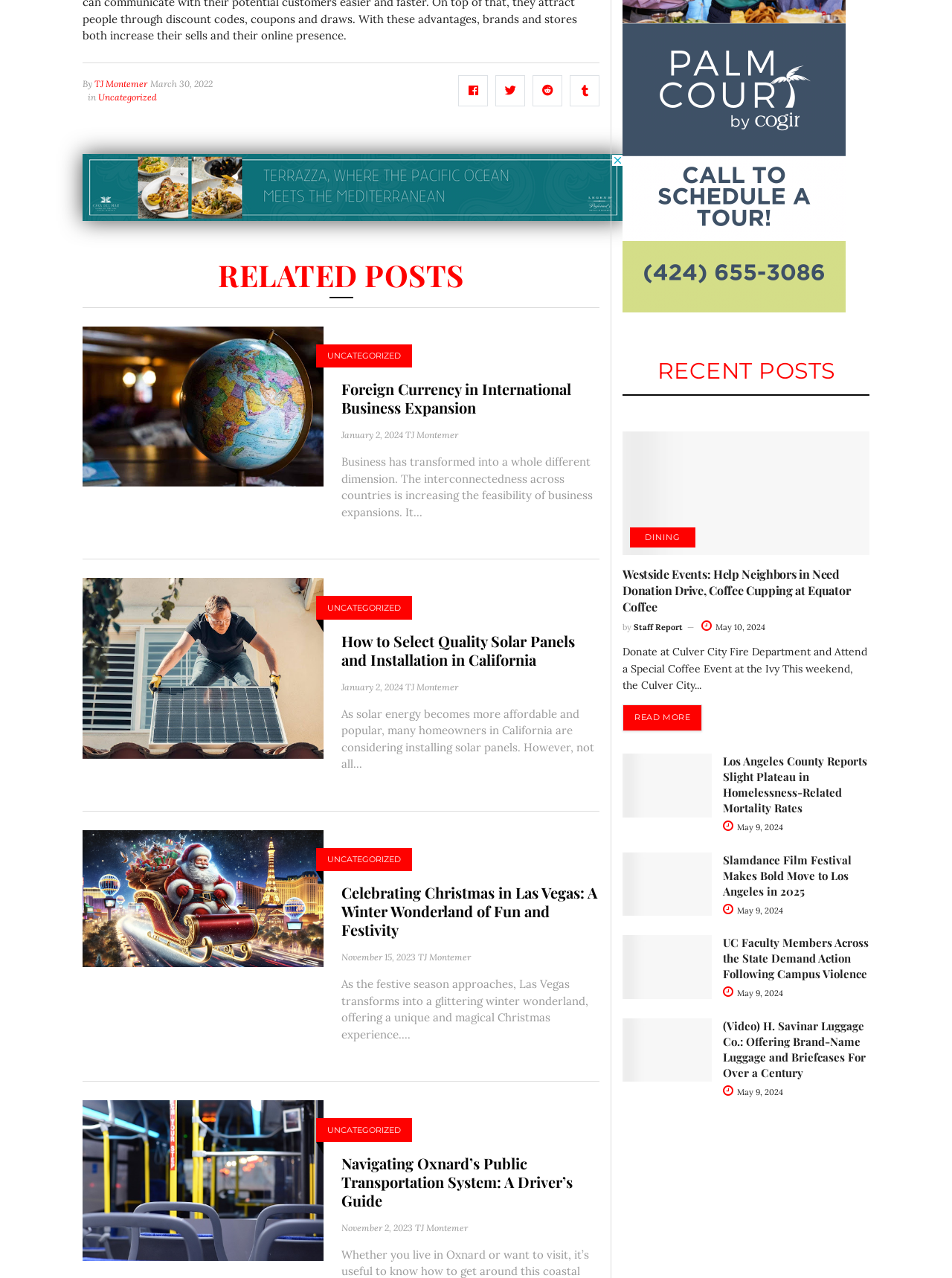How many articles are there in the 'RECENT POSTS' section?
Answer the question in as much detail as possible.

I counted the number of articles in the 'RECENT POSTS' section by looking at the links and images below the heading 'RECENT POSTS' and found five articles.